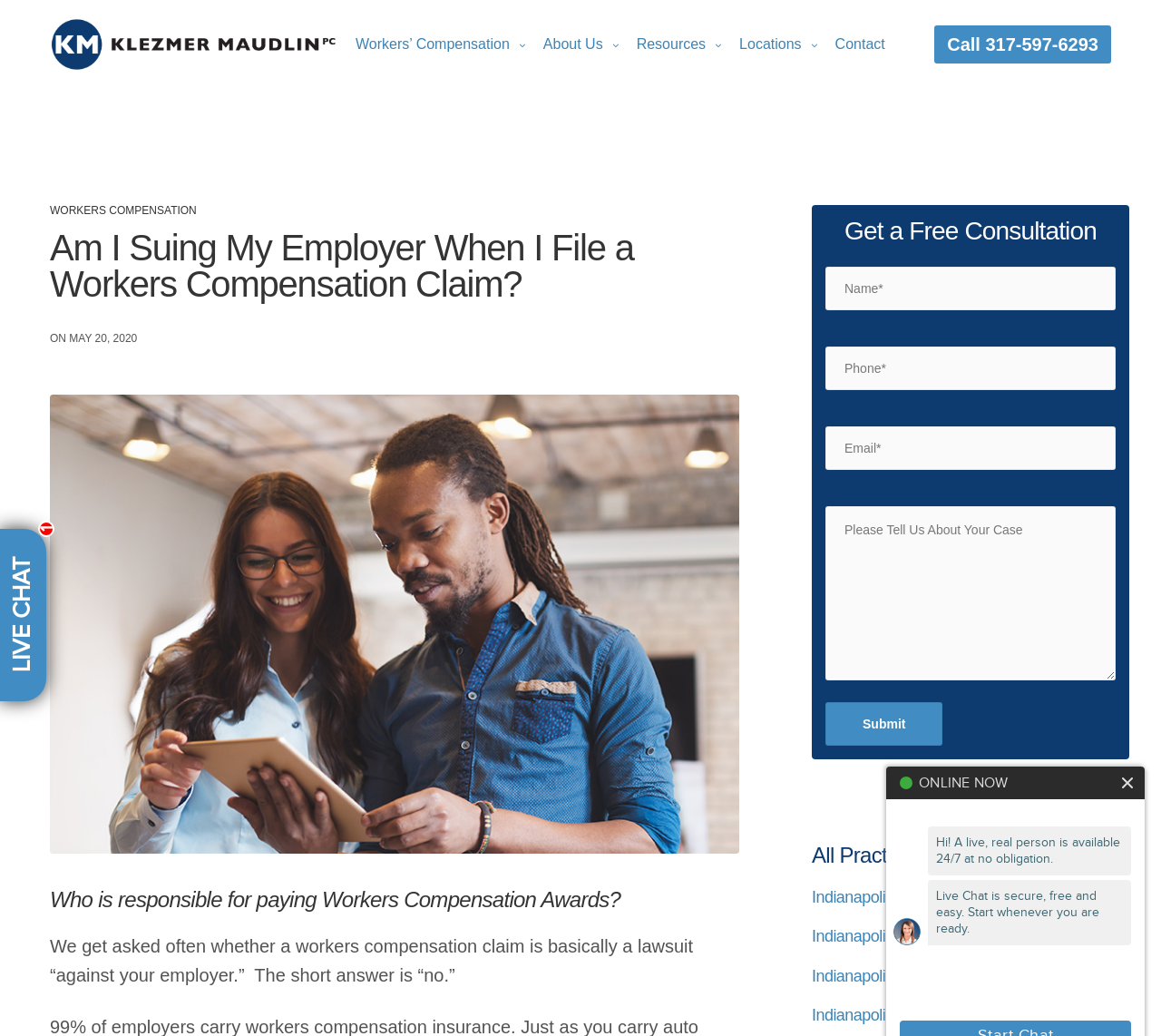Please answer the following query using a single word or phrase: 
What is the name of the law firm?

Klezmer Maudlin PC